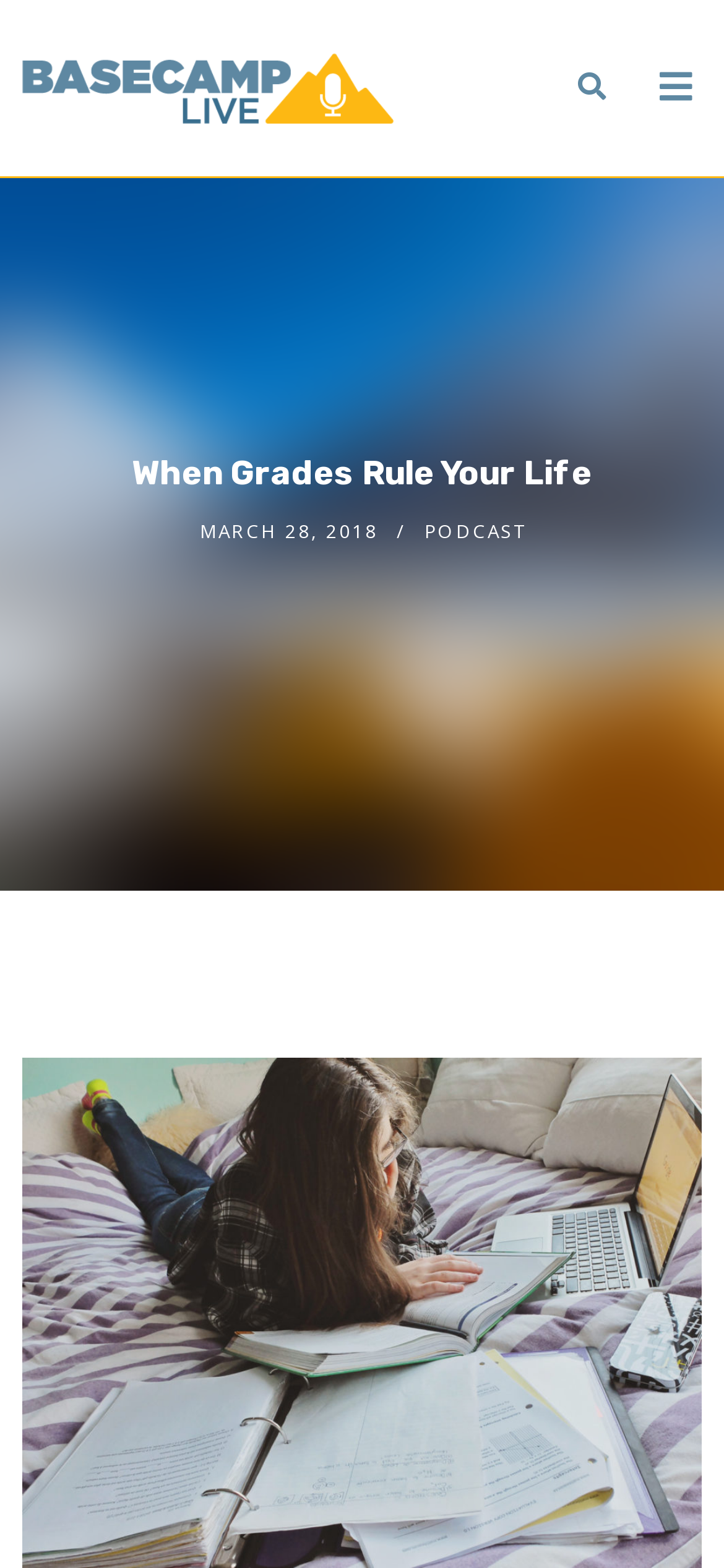Provide a one-word or one-phrase answer to the question:
What is the name of the website or platform?

BaseCamp Live